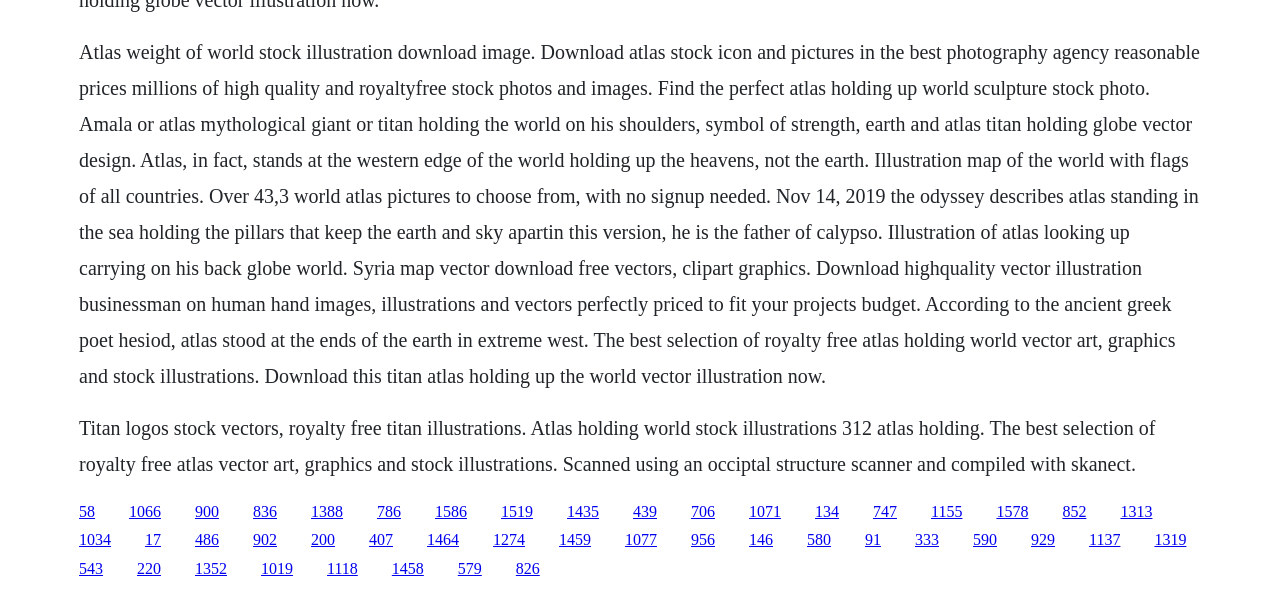Identify the bounding box coordinates of the region that should be clicked to execute the following instruction: "View titan logos stock vectors".

[0.062, 0.704, 0.903, 0.802]